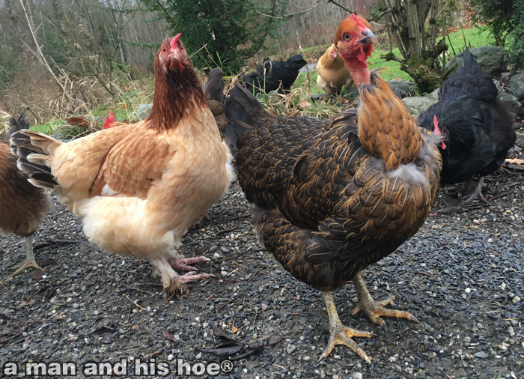What are the chickens doing in the scene?
Using the visual information, reply with a single word or short phrase.

Foraging